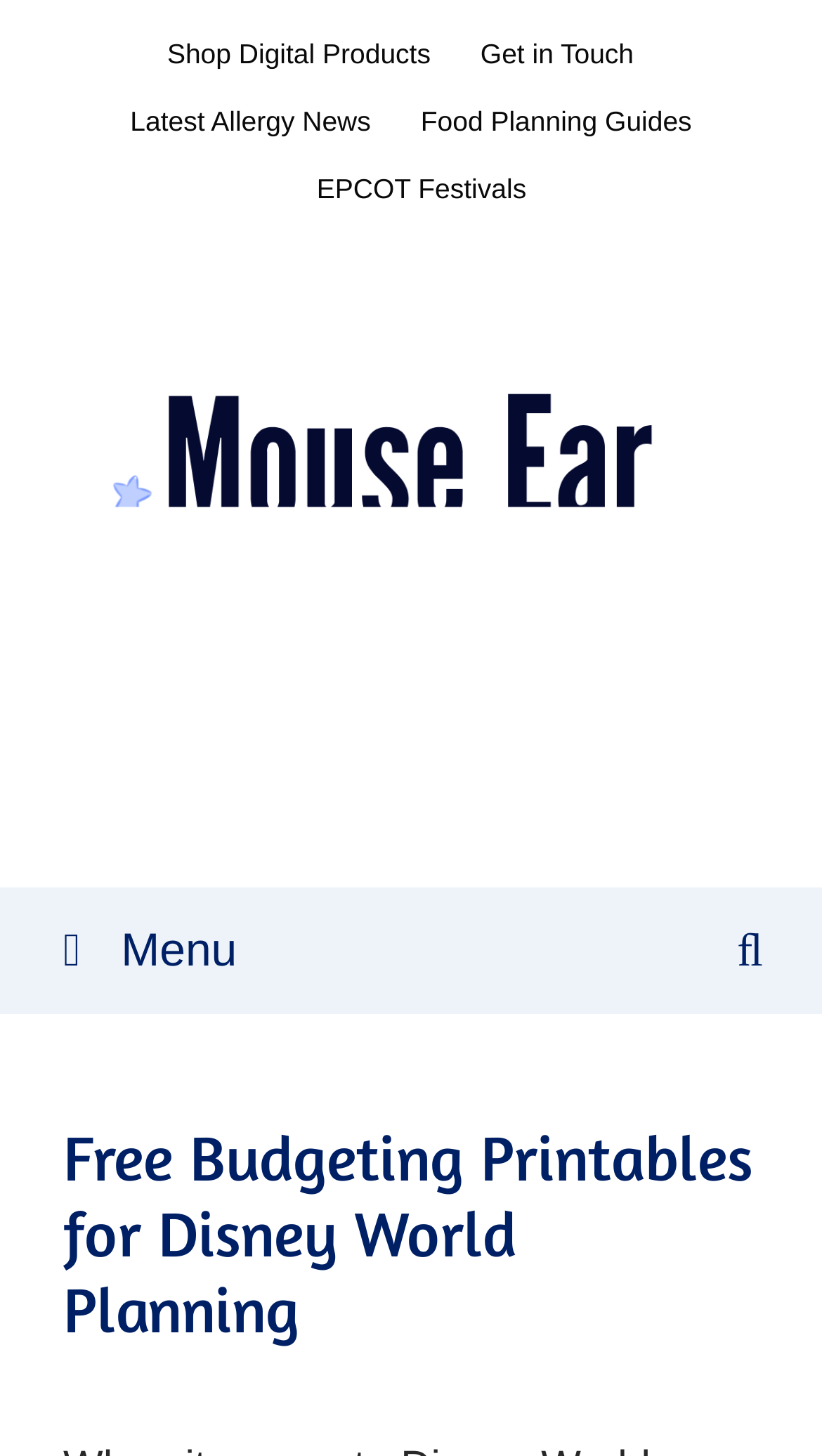Based on the image, provide a detailed and complete answer to the question: 
How many links are in the complementary section?

I counted the number of link elements within the complementary section, which are 'Shop Digital Products', 'Get in Touch', 'Latest Allergy News', 'Food Planning Guides', and 'EPCOT Festivals'. There are 5 links in total.